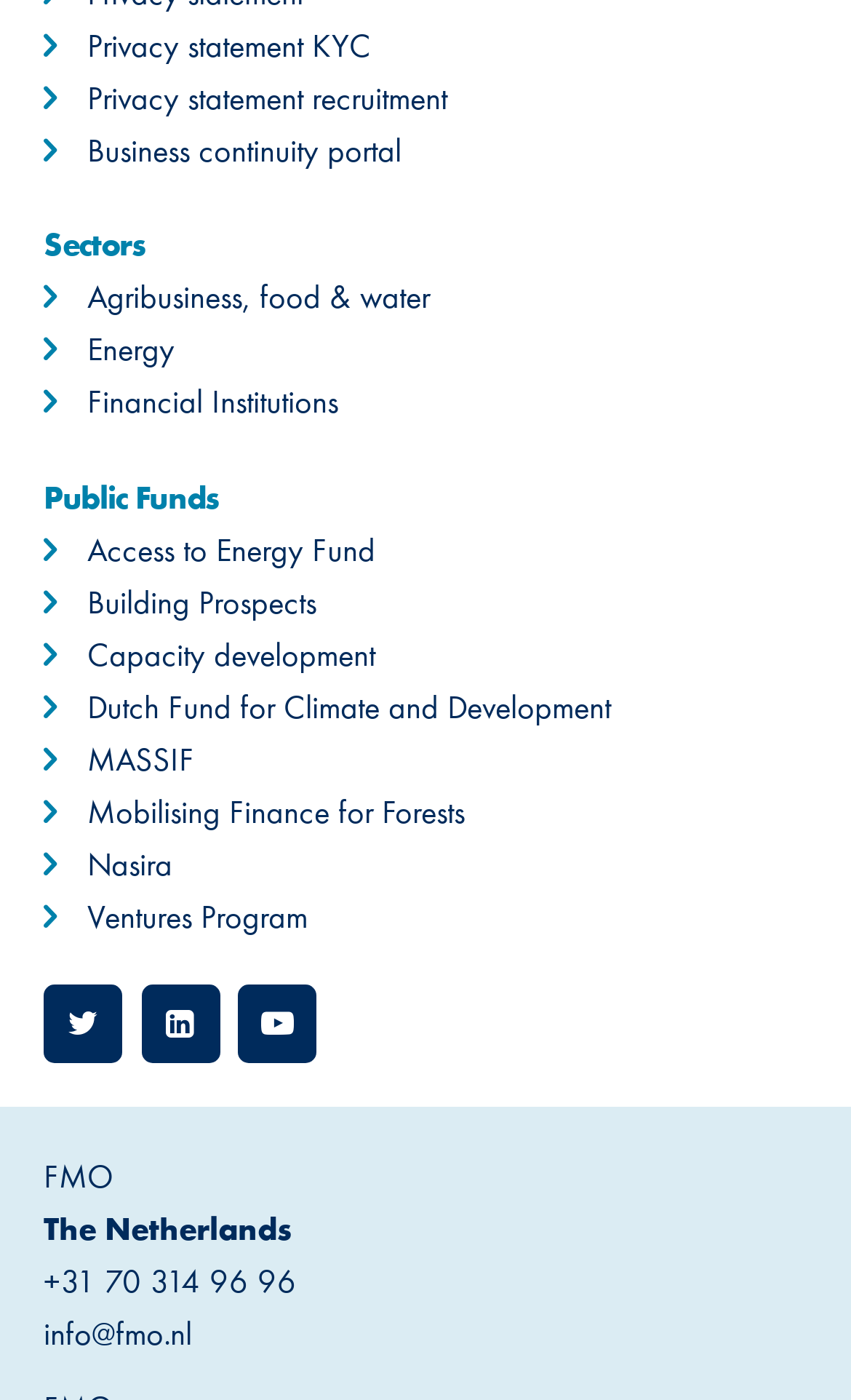Please use the details from the image to answer the following question comprehensively:
What is the country where FMO is located?

The country where FMO is located can be found at the bottom of the webpage, where it is written as 'The Netherlands' in a static text element, next to the 'FMO' text.